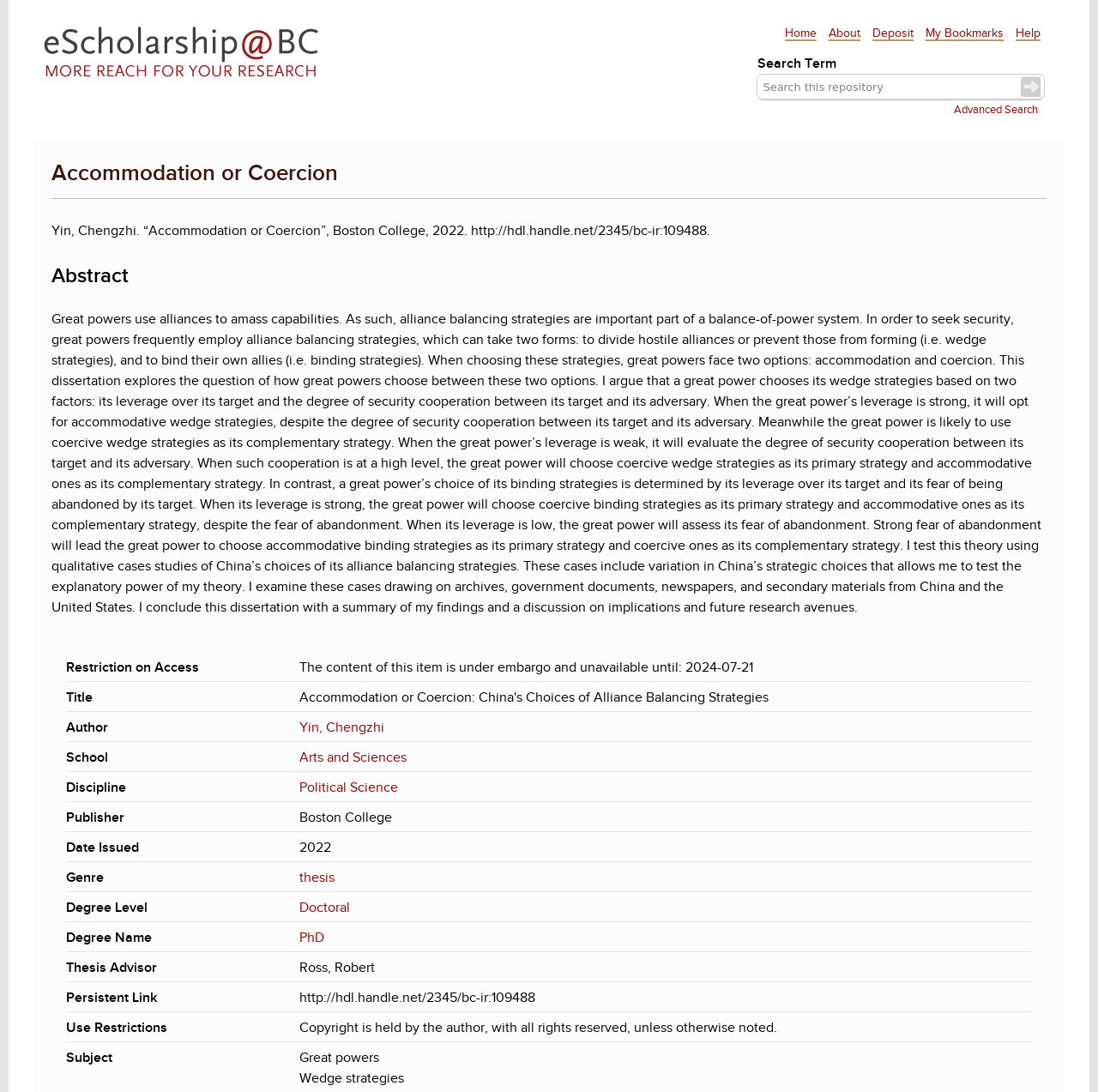Please find the bounding box for the UI element described by: "Yin, Chengzhi".

[0.273, 0.659, 0.35, 0.673]